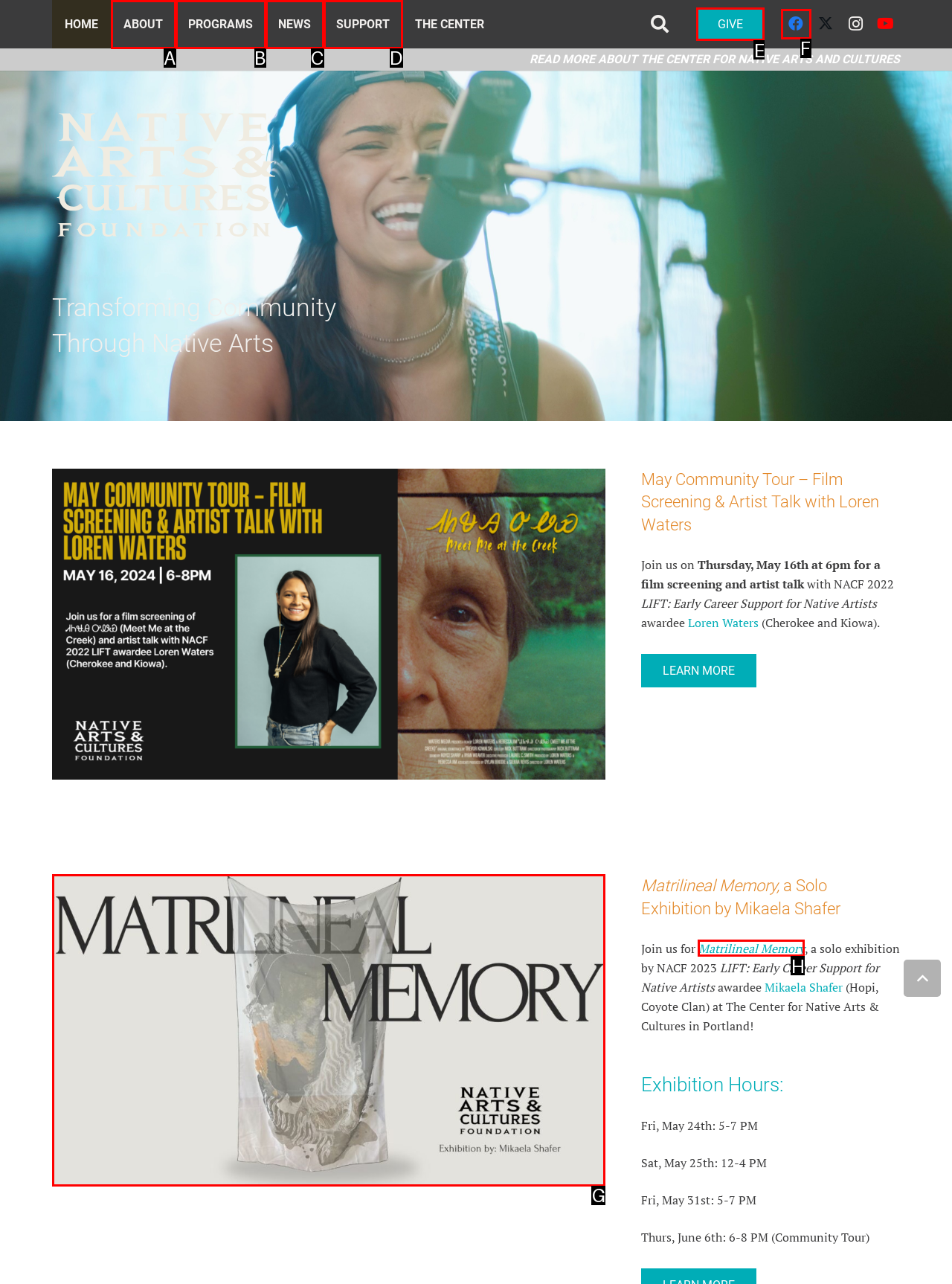Which HTML element matches the description: SUPPORT?
Reply with the letter of the correct choice.

D